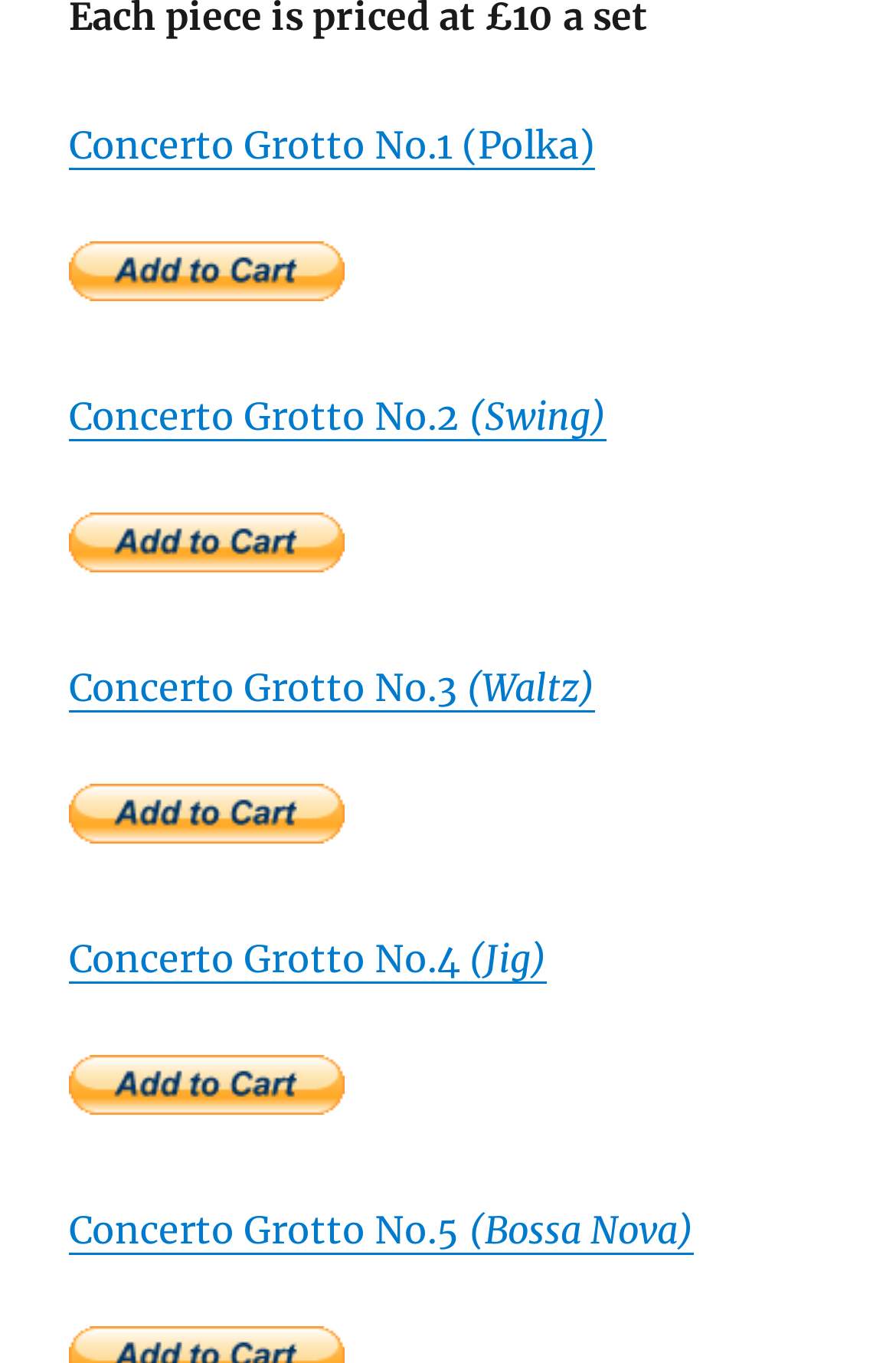Are there any empty spaces on the webpage?
Please provide a single word or phrase in response based on the screenshot.

Yes